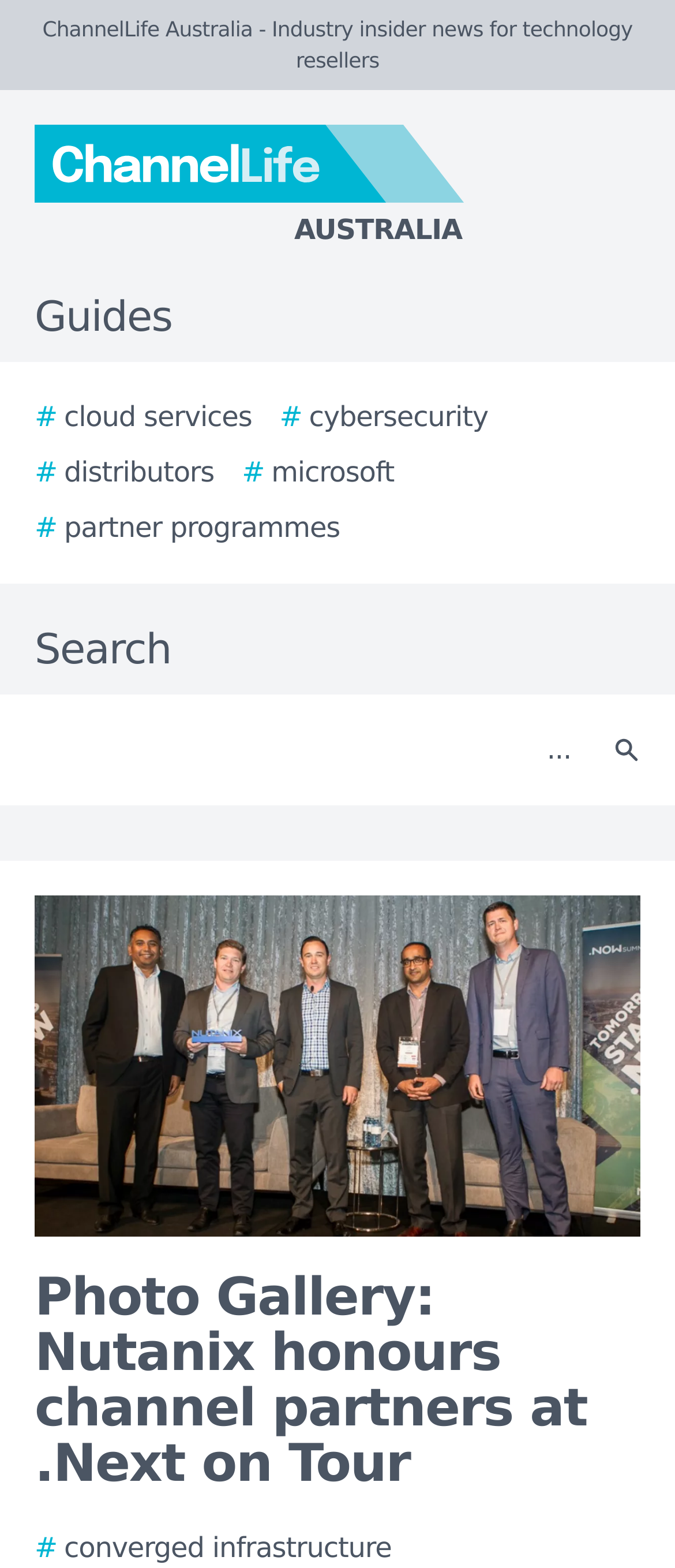Determine the webpage's heading and output its text content.

Photo Gallery: Nutanix honours channel partners at .Next on Tour